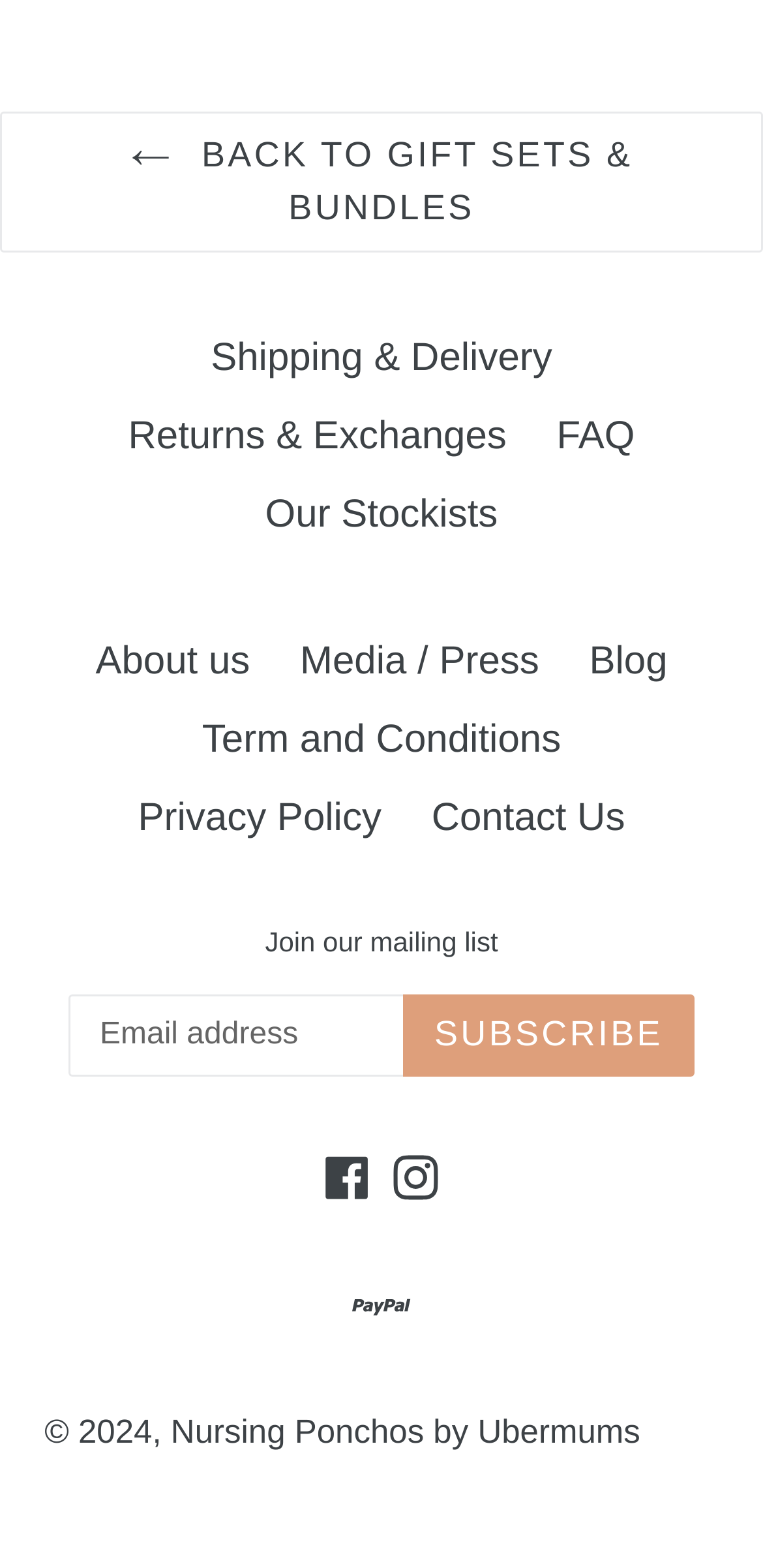Given the description Facebook, predict the bounding box coordinates of the UI element. Ensure the coordinates are in the format (top-left x, top-left y, bottom-right x, bottom-right y) and all values are between 0 and 1.

[0.419, 0.731, 0.493, 0.768]